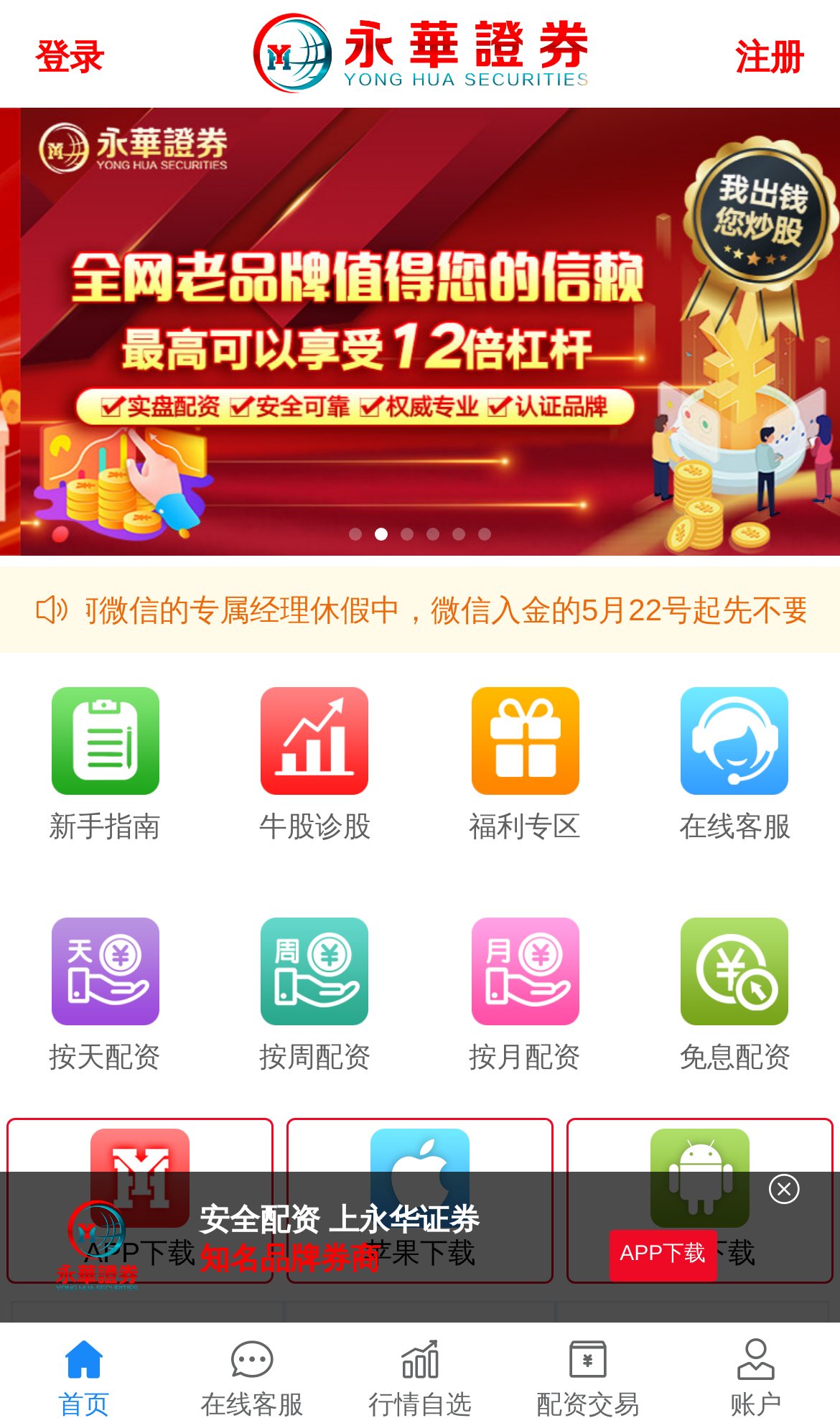Consider the image and give a detailed and elaborate answer to the question: 
What is the name of the company that appointed 吴艳丽 as the general manager?

The article states that 雅高集团 has formally appointed 吴艳丽 as the general manager of 水月周庄铂尔曼酒店, responsible for hotel operations and strategic development.